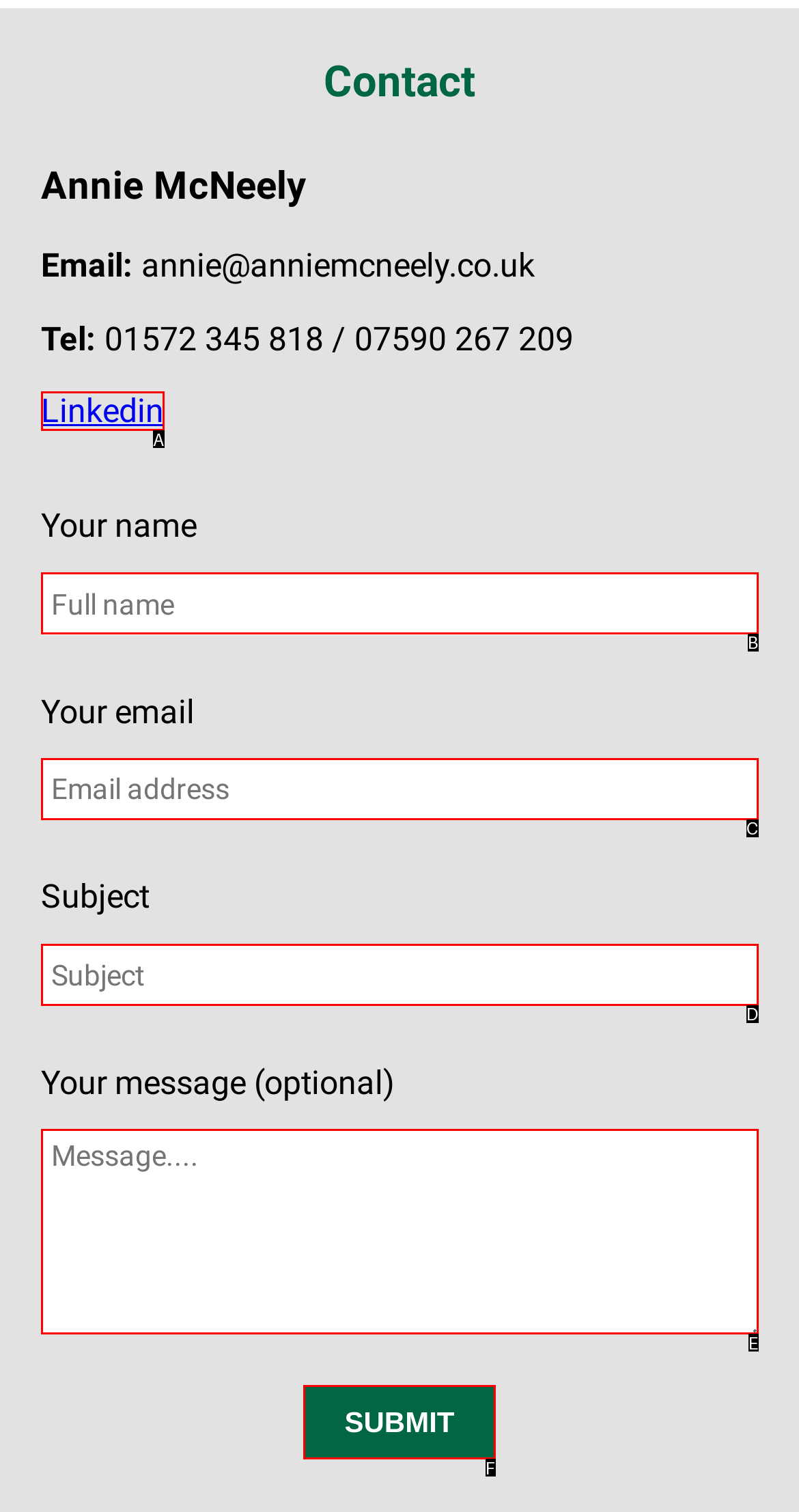Select the letter that corresponds to the UI element described as: parent_node: Subject name="subject" placeholder="Subject"
Answer by providing the letter from the given choices.

D